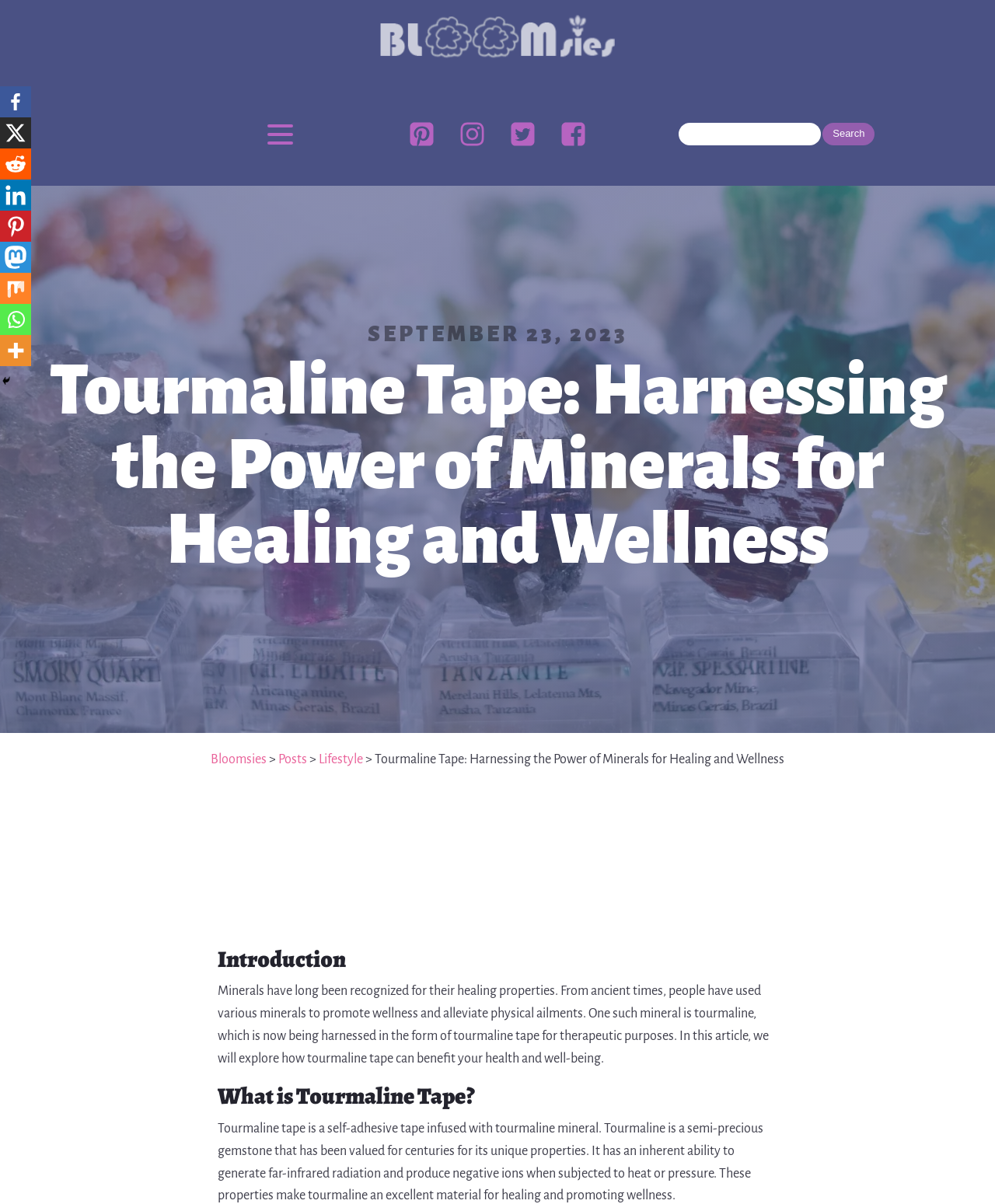Find and specify the bounding box coordinates that correspond to the clickable region for the instruction: "Learn about tourmaline tape".

[0.219, 0.9, 0.781, 0.922]